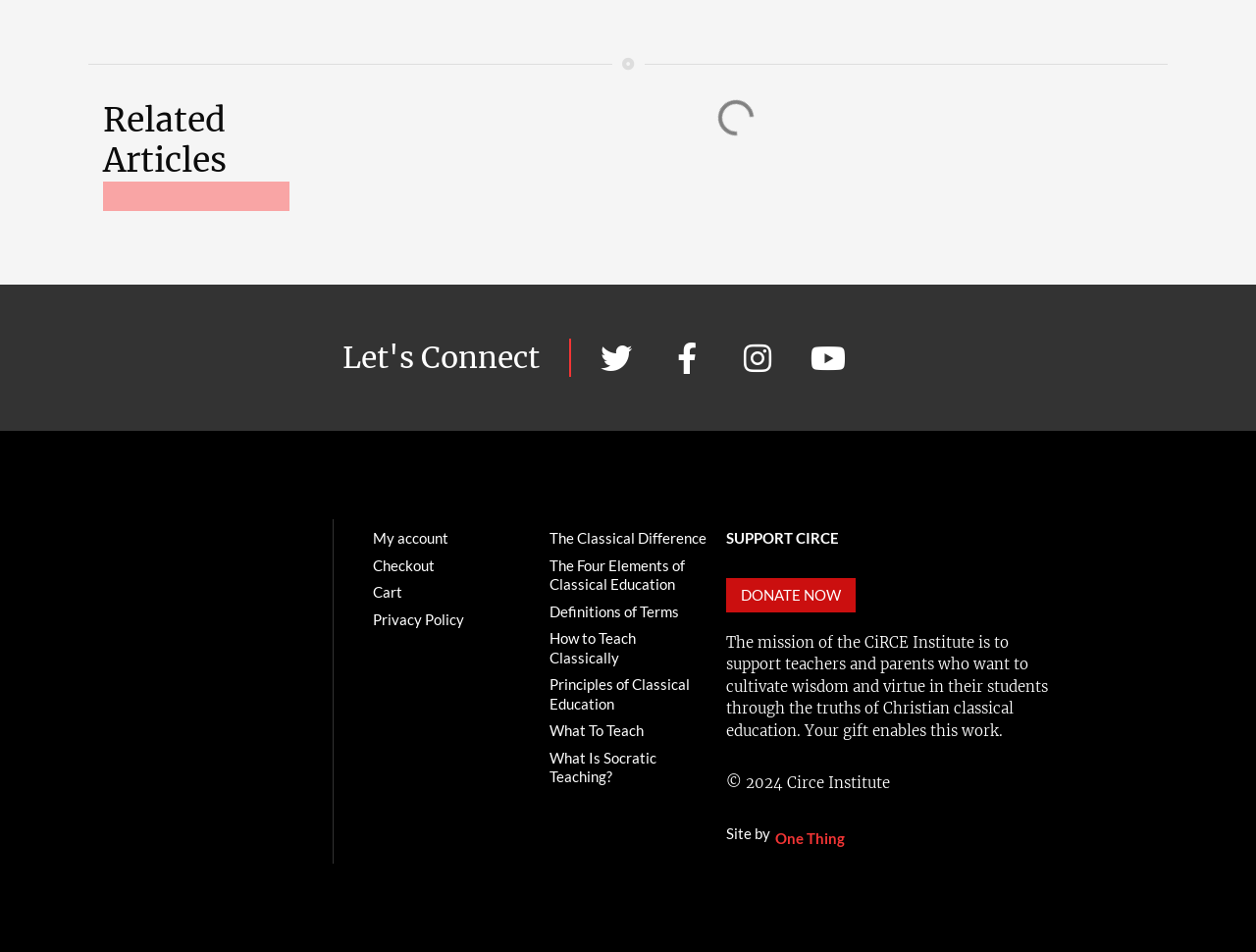How many social media links are there?
Craft a detailed and extensive response to the question.

There are four social media links: Twitter, Facebook, Instagram, and Youtube, which can be found in the links with bounding box coordinates [0.478, 0.359, 0.503, 0.392], [0.534, 0.359, 0.559, 0.392], [0.59, 0.359, 0.615, 0.392], and [0.646, 0.359, 0.671, 0.392] respectively.